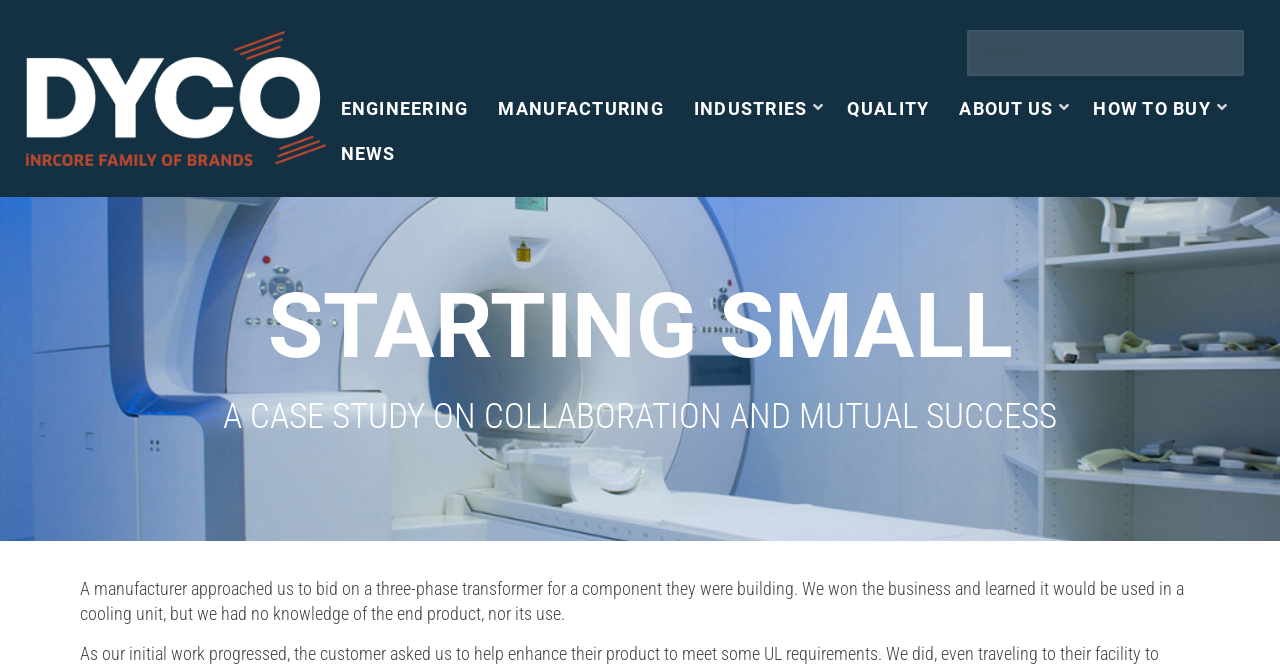Find the bounding box coordinates of the element to click in order to complete this instruction: "search for something". The bounding box coordinates must be four float numbers between 0 and 1, denoted as [left, top, right, bottom].

[0.757, 0.048, 0.971, 0.111]